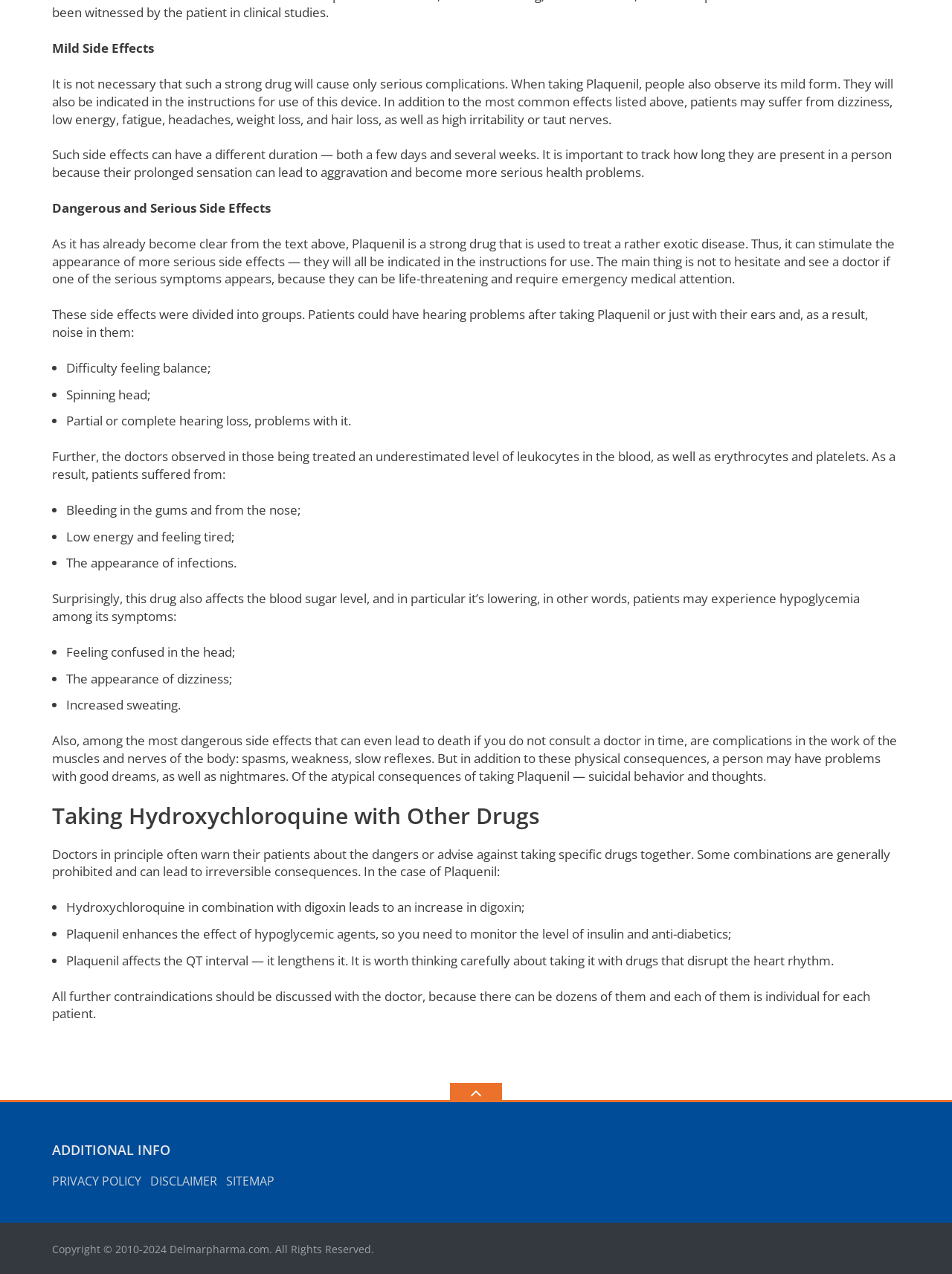What serious side effects can Plaquenil stimulate?
Please give a detailed answer to the question using the information shown in the image.

As stated on the webpage, Plaquenil can stimulate the appearance of more serious side effects, including hearing problems, bleeding, and infections. These side effects can be life-threatening and require emergency medical attention.